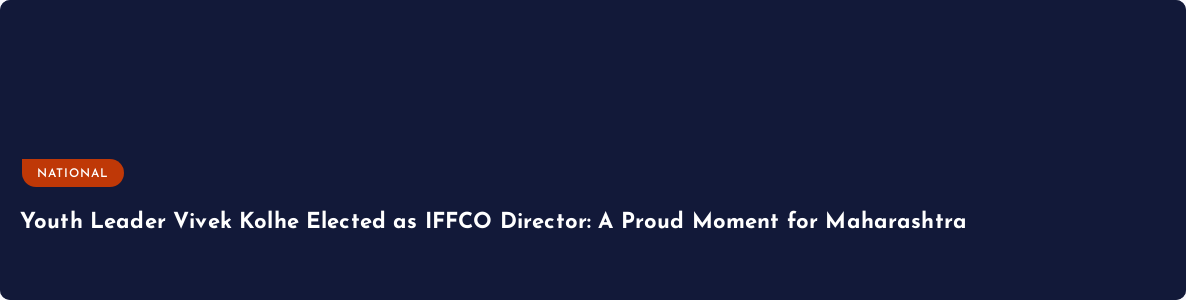Offer a comprehensive description of the image.

The image features a prominent headline reading "Youth Leader Vivek Kolhe Elected as IFFCO Director: A Proud Moment for Maharashtra," set against a dark blue background. Above the headline, there is a small, highlighted label that states "NATIONAL," indicating the significance of the news within the national context. The layout is clean and professional, underscoring the importance of this achievement within the youth leadership and cooperative sectors in India. The design elements convey a sense of pride and celebration, reflecting the impact of Kolhe’s election on the community and its potential influence on the state's agricultural development.